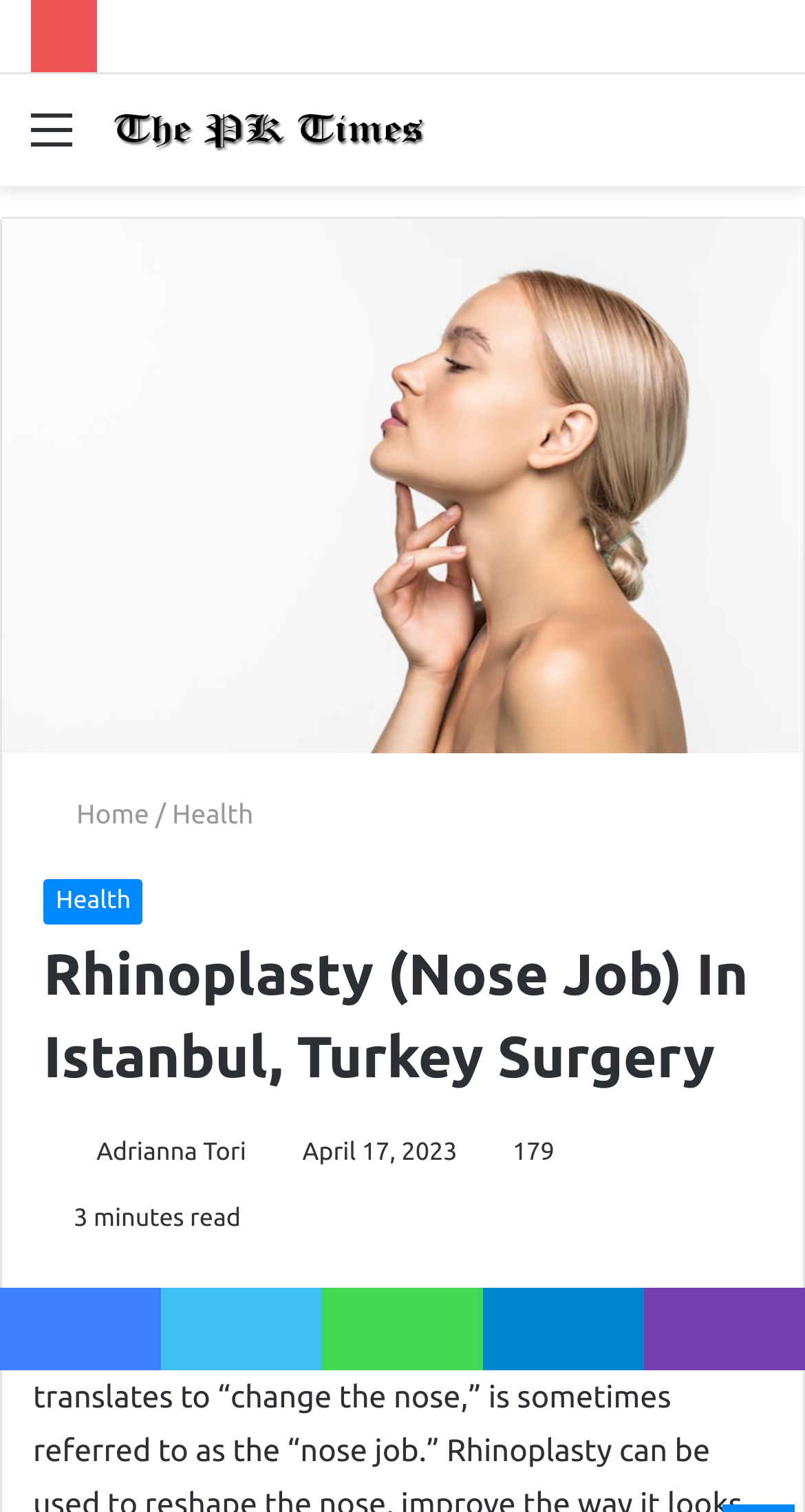Generate the text content of the main heading of the webpage.

Rhinoplasty (Nose Job) In Istanbul, Turkey Surgery